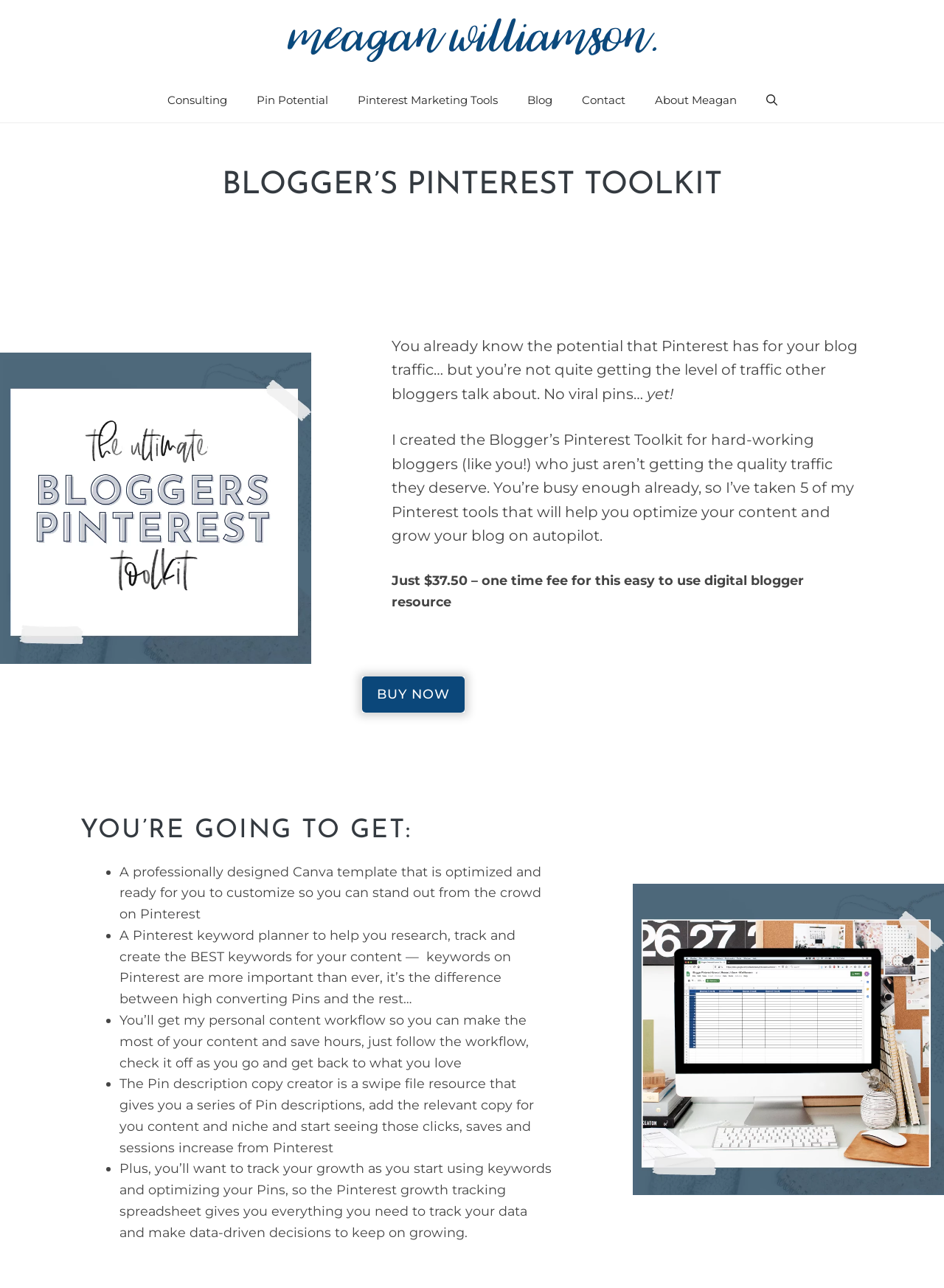Please examine the image and answer the question with a detailed explanation:
What is the purpose of the Blogger's Pinterest Toolkit?

The purpose of the Blogger's Pinterest Toolkit can be inferred from the text on the webpage, which states that the toolkit is designed to help hard-working bloggers who are not getting the quality traffic they deserve. The toolkit provides resources to optimize content and grow a blog on autopilot, making it easier for bloggers to succeed on Pinterest.